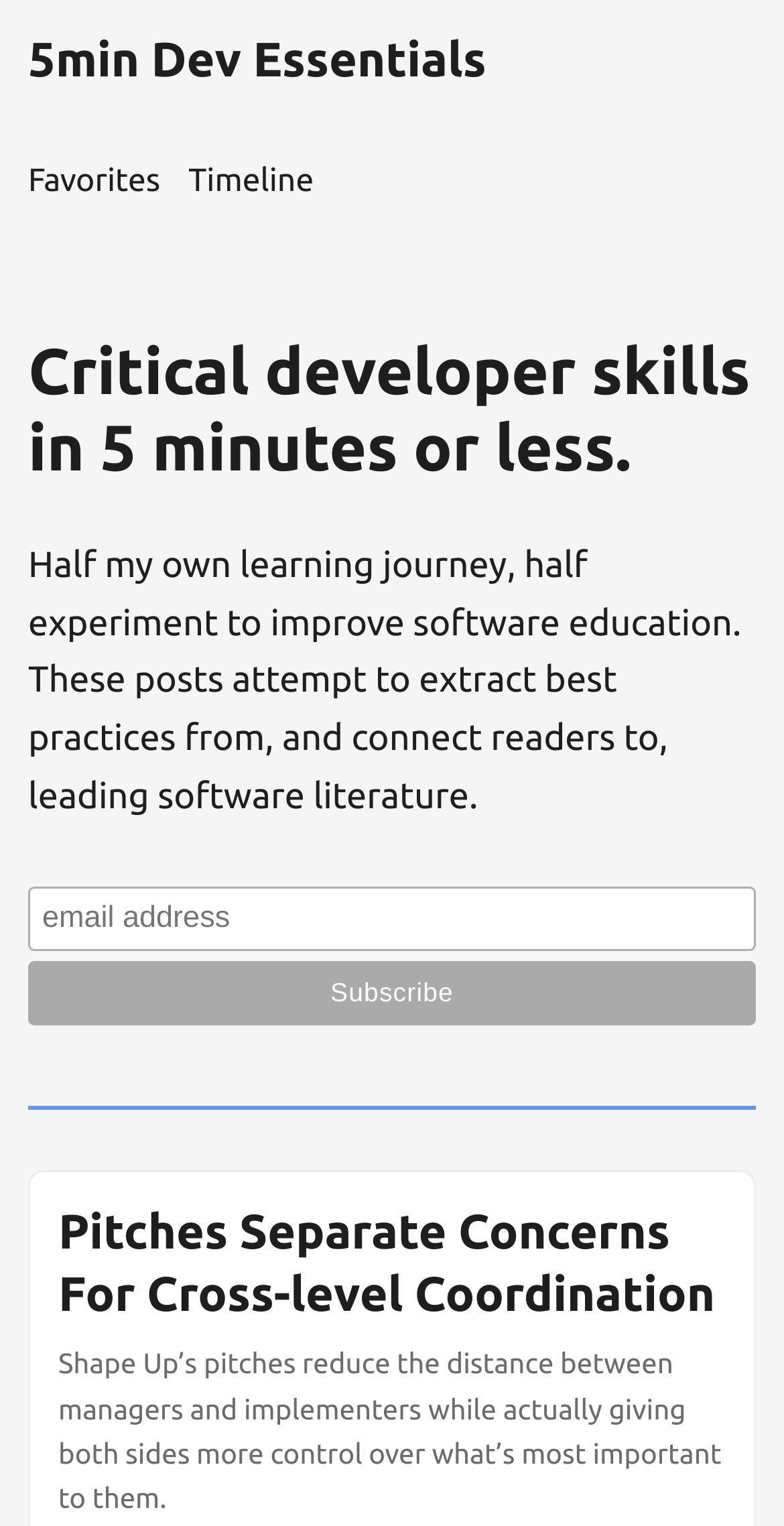Describe in detail what you see on the webpage.

The webpage is titled "5min Dev Essentials" and has a prominent link with the same title at the top left corner. To the right of this link, there are two more links, "Favorites" and "Timeline", positioned horizontally. 

Below these links, there is a heading that reads "Critical developer skills in 5 minutes or less." This heading is followed by a paragraph of text that describes the purpose of the webpage, mentioning the author's learning journey and experiment to improve software education.

Underneath this text, there is a textbox where users can enter their email address, which is required, and a "Subscribe" button to the right of it. 

A horizontal separator line divides the top section from the bottom section. In the bottom section, there is a header that contains a heading titled "Pitches Separate Concerns For Cross-level Coordination". Below this heading, there is a block of text that summarizes the concept of pitches in Shape Up, explaining how they reduce the distance between managers and implementers while giving both sides more control.